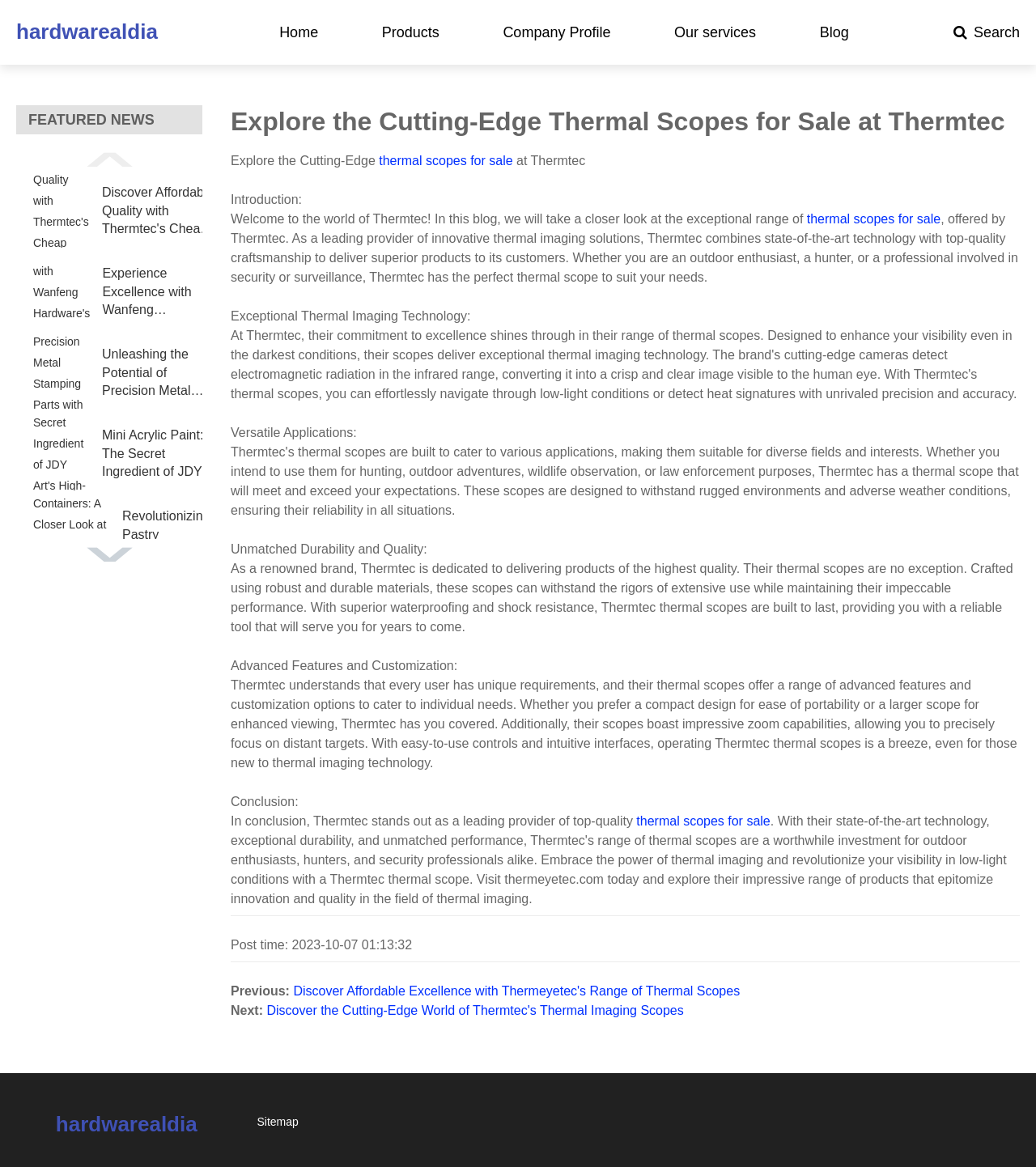Please determine the bounding box coordinates for the element that should be clicked to follow these instructions: "Download the map".

None